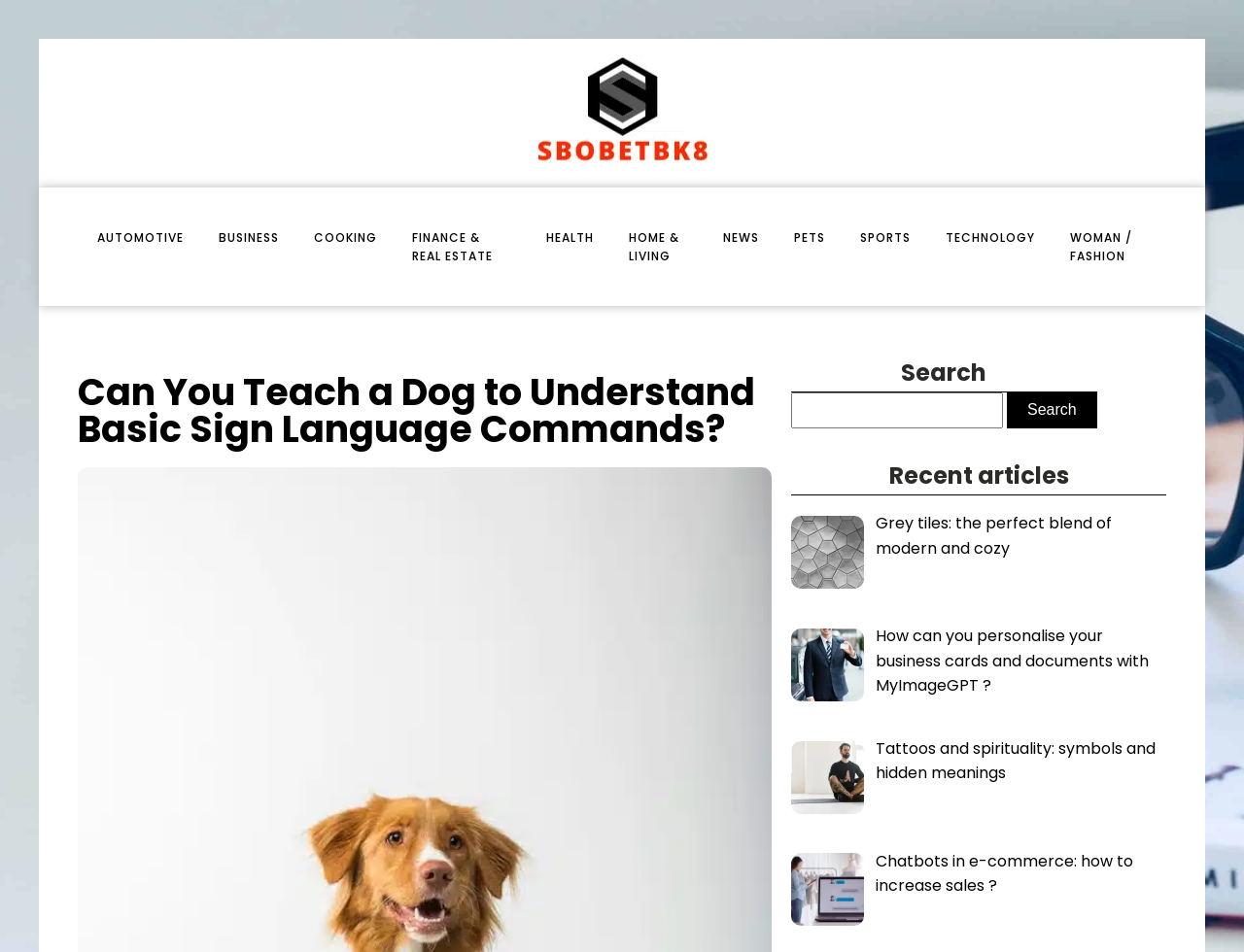Analyze the image and give a detailed response to the question:
What categories are available on this website?

Based on the links provided on the webpage, there are multiple categories available, including AUTOMOTIVE, BUSINESS, COOKING, FINANCE & REAL ESTATE, HEALTH, HOME & LIVING, NEWS, PETS, SPORTS, TECHNOLOGY, and WOMAN / FASHION.